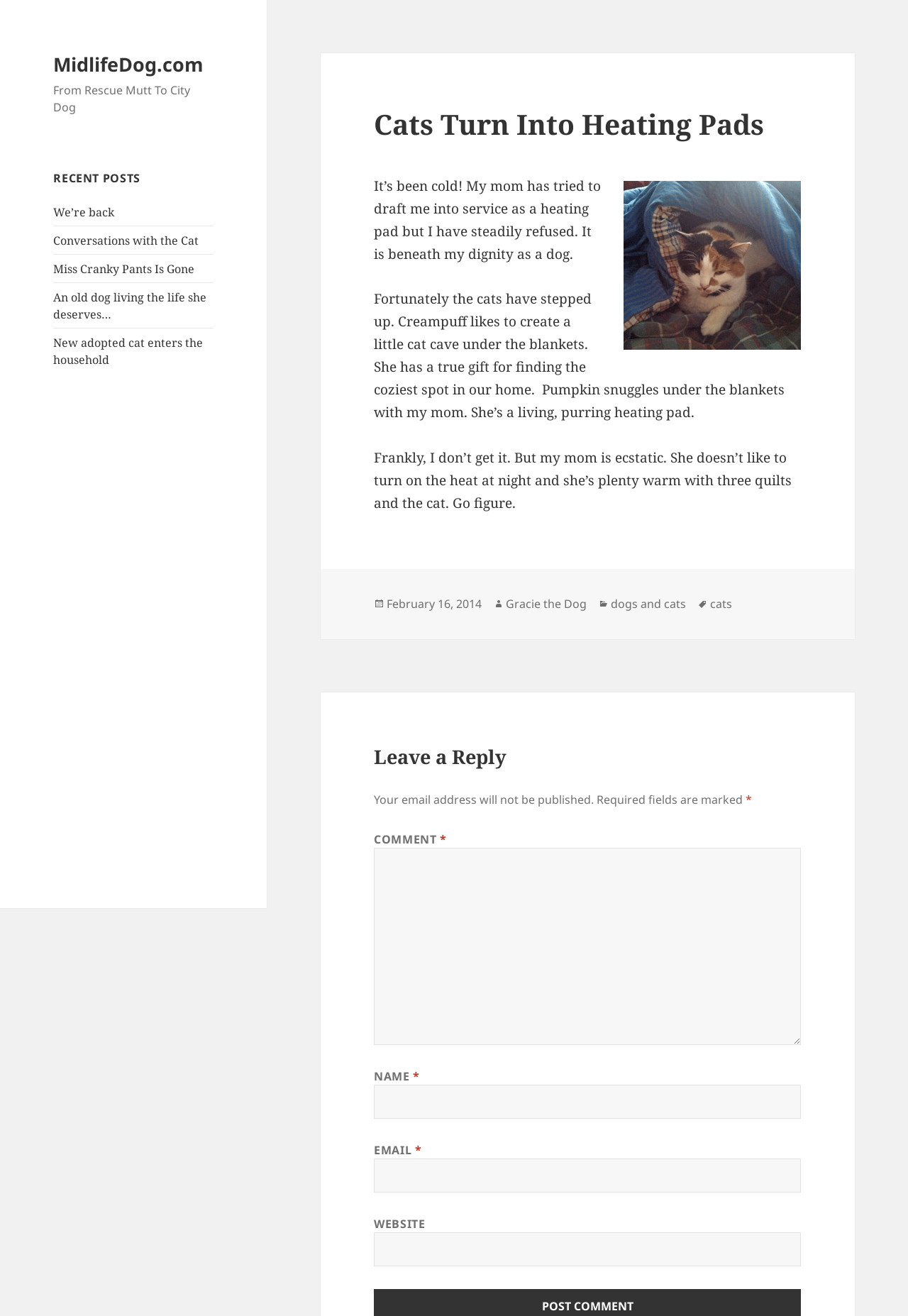Please find the bounding box coordinates of the element that you should click to achieve the following instruction: "Click on 'December 2007'". The coordinates should be presented as four float numbers between 0 and 1: [left, top, right, bottom].

None